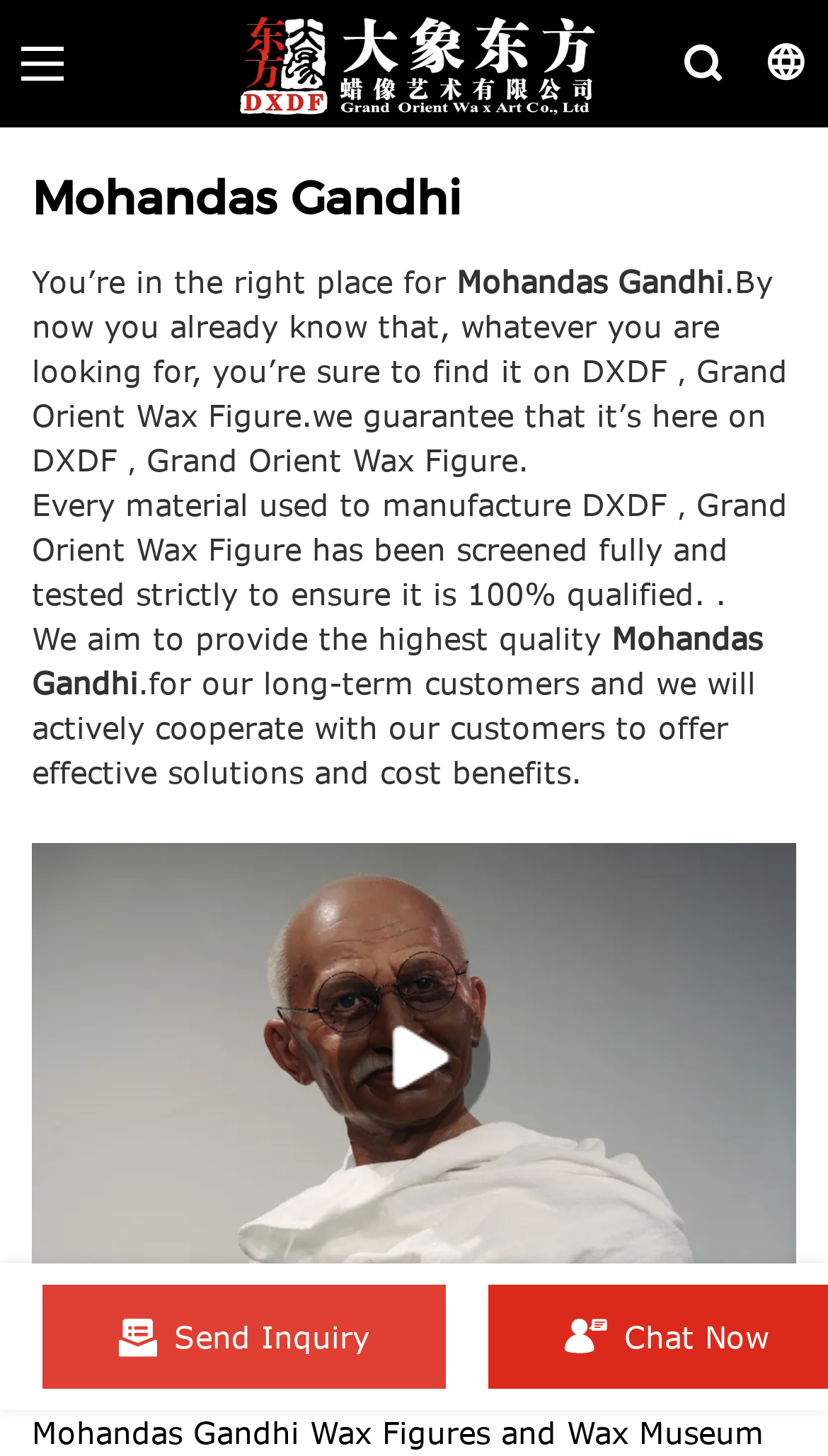What is the quality guarantee of the wax figures?
Please respond to the question with as much detail as possible.

The website guarantees that 'Every material used to manufacture DXDF，Grand Orient Wax Figure has been screened fully and tested strictly to ensure it is 100% qualified' which suggests that the wax figures are of high quality and meet certain standards.